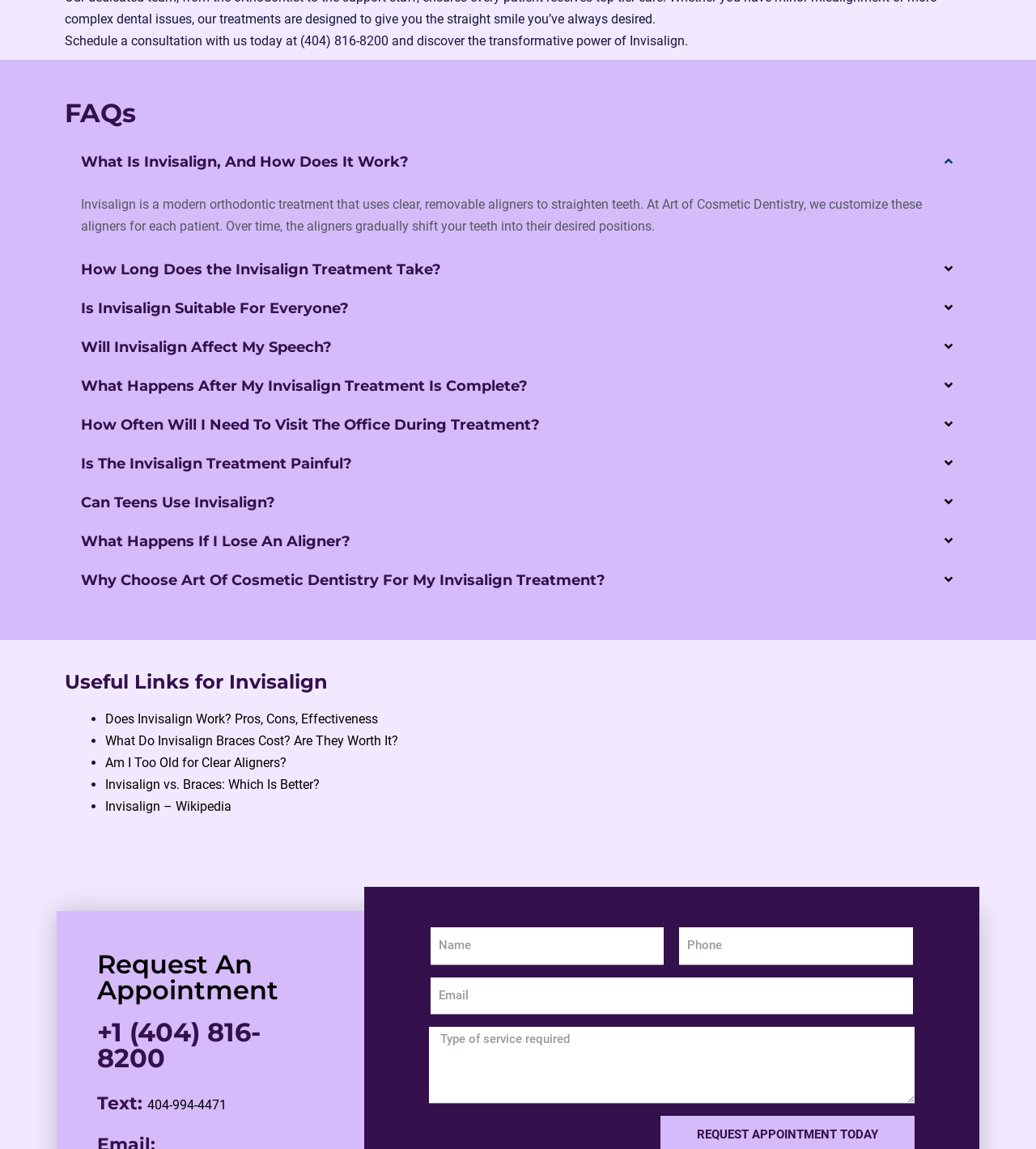Extract the bounding box for the UI element that matches this description: "Will Invisalign Affect My Speech?".

[0.062, 0.285, 0.938, 0.319]